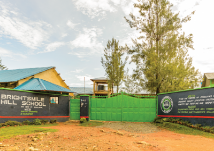Use one word or a short phrase to answer the question provided: 
What is the importance of the scene depicted?

Safe and accessible educational facilities